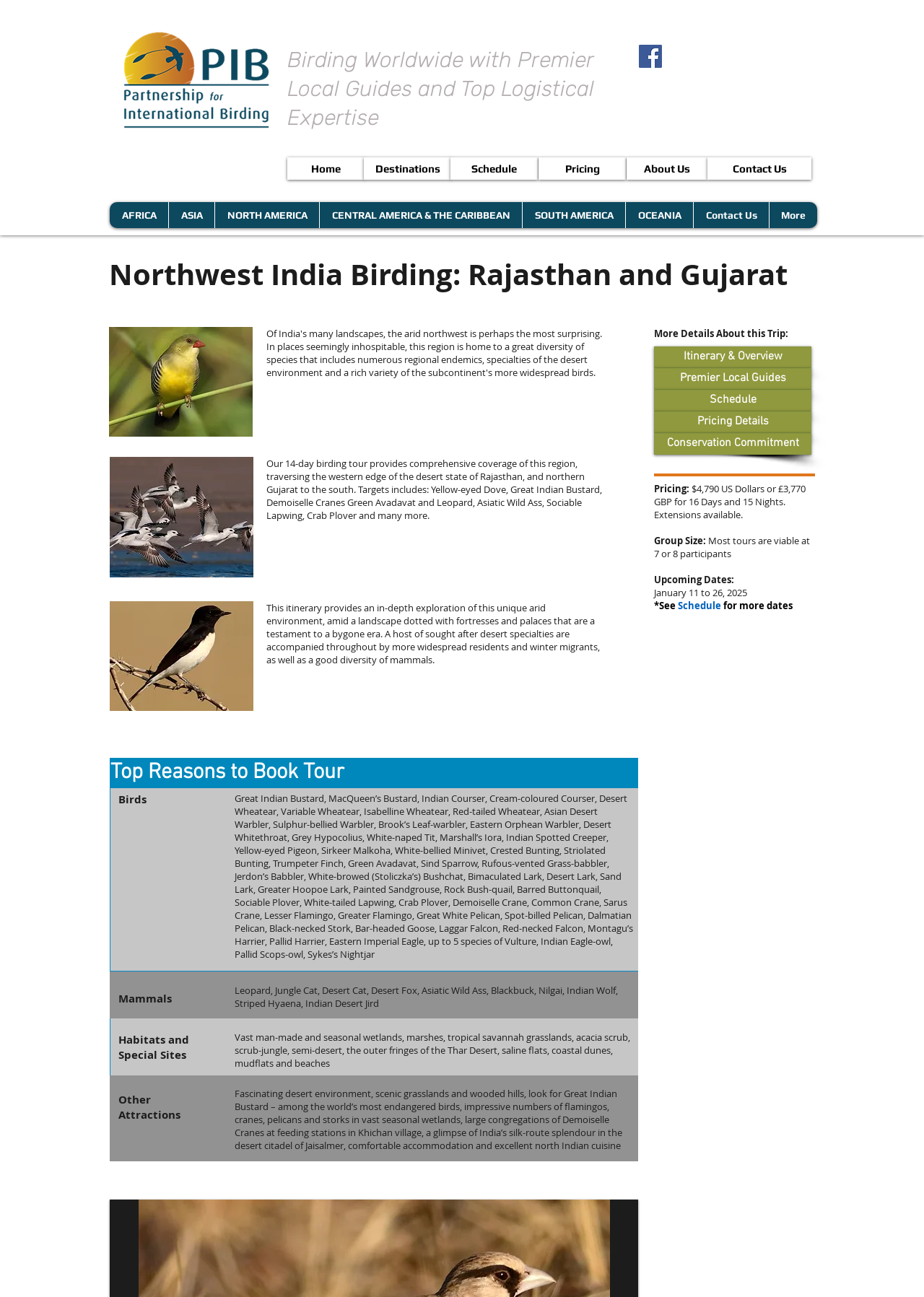What is the name of the first bird species mentioned?
Examine the image closely and answer the question with as much detail as possible.

I found the answer by looking at the list of bird species mentioned in the webpage, and the first one is Yellow-eyed Dove.